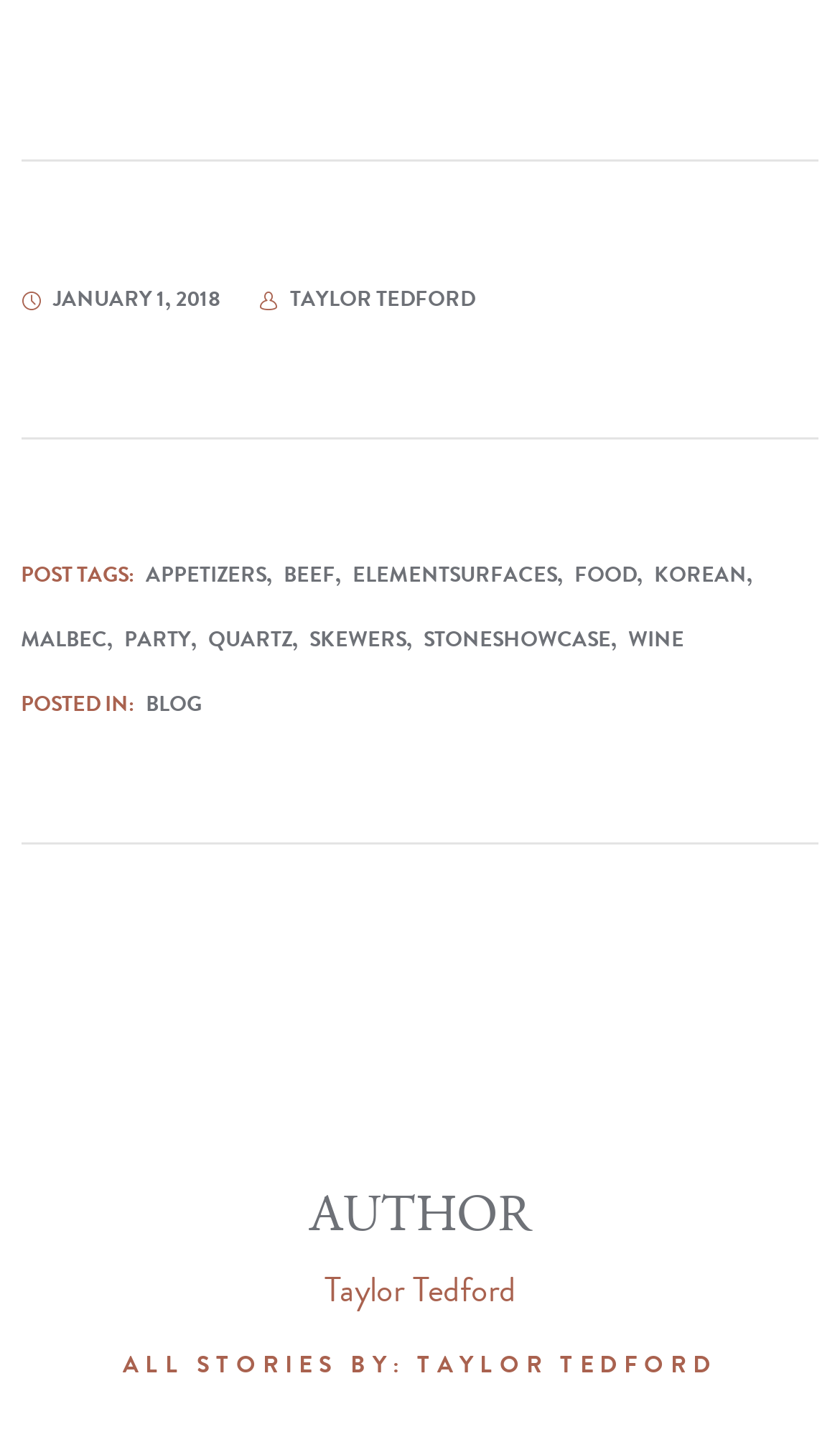Who is the author of the post?
Using the image as a reference, deliver a detailed and thorough answer to the question.

The author of the post is mentioned at the bottom of the webpage, where it says 'AUTHOR' and then 'Taylor Tedford' in a heading element.